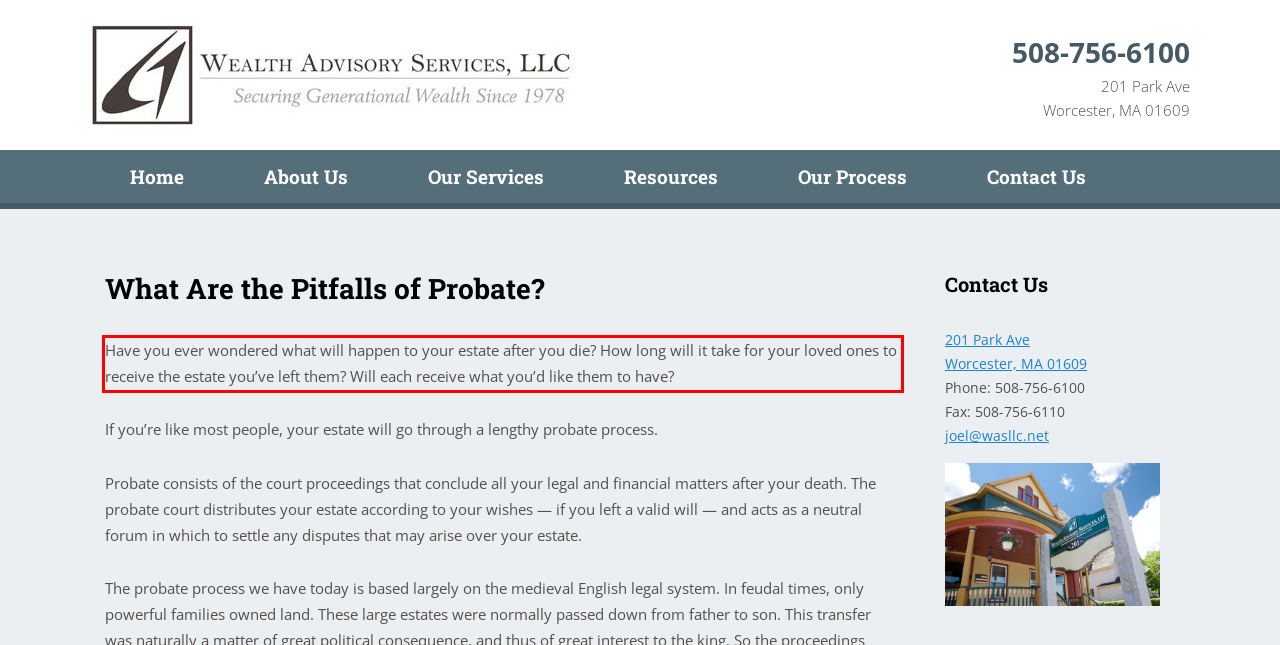Identify the text inside the red bounding box in the provided webpage screenshot and transcribe it.

Have you ever wondered what will happen to your estate after you die? How long will it take for your loved ones to receive the estate you’ve left them? Will each receive what you’d like them to have?